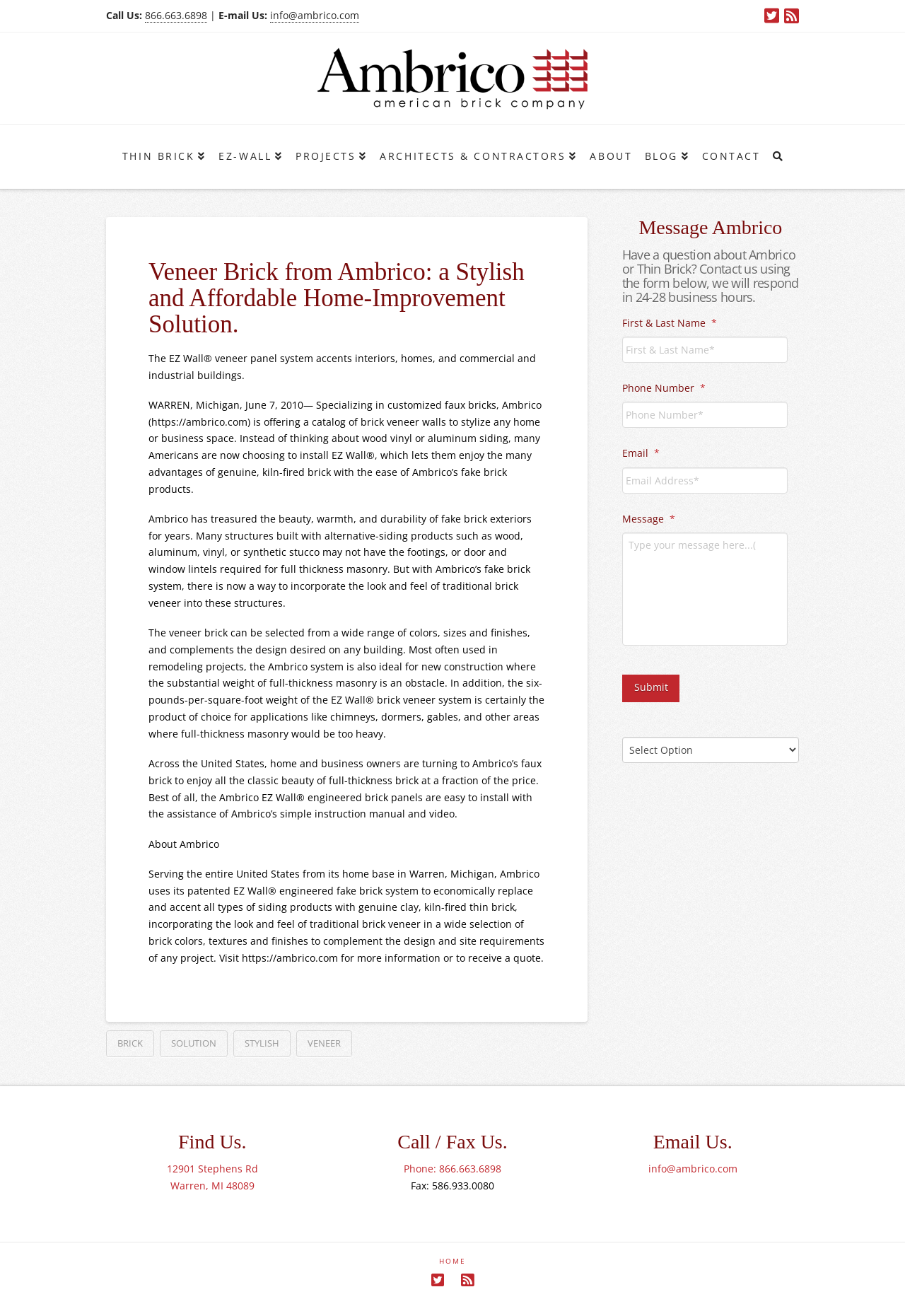Answer the question in one word or a short phrase:
What is the address of Ambrico's home base?

12901 Stephens Rd Warren, MI 48089